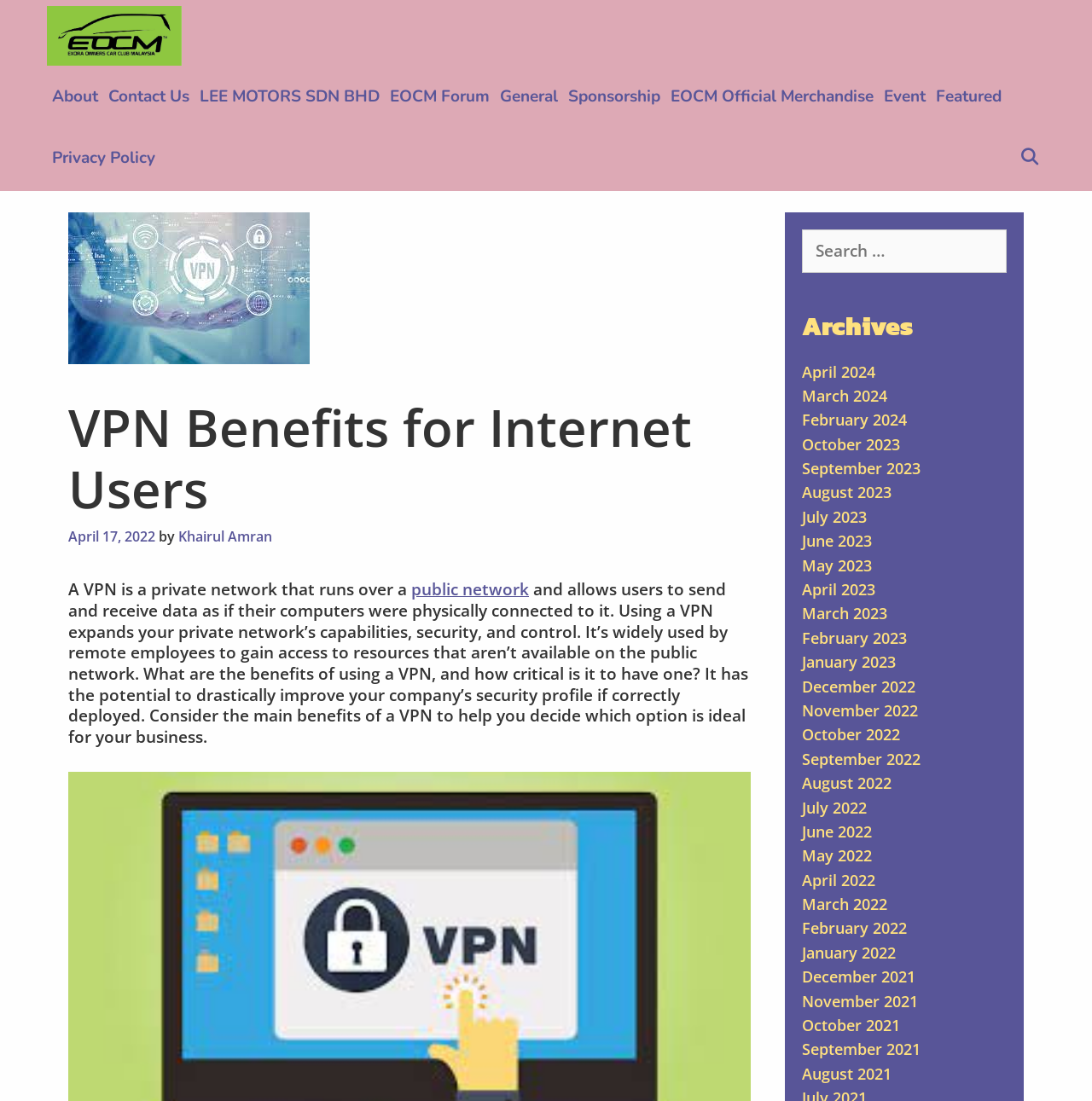Please find the bounding box coordinates of the element that you should click to achieve the following instruction: "Check the archives". The coordinates should be presented as four float numbers between 0 and 1: [left, top, right, bottom].

[0.734, 0.278, 0.922, 0.313]